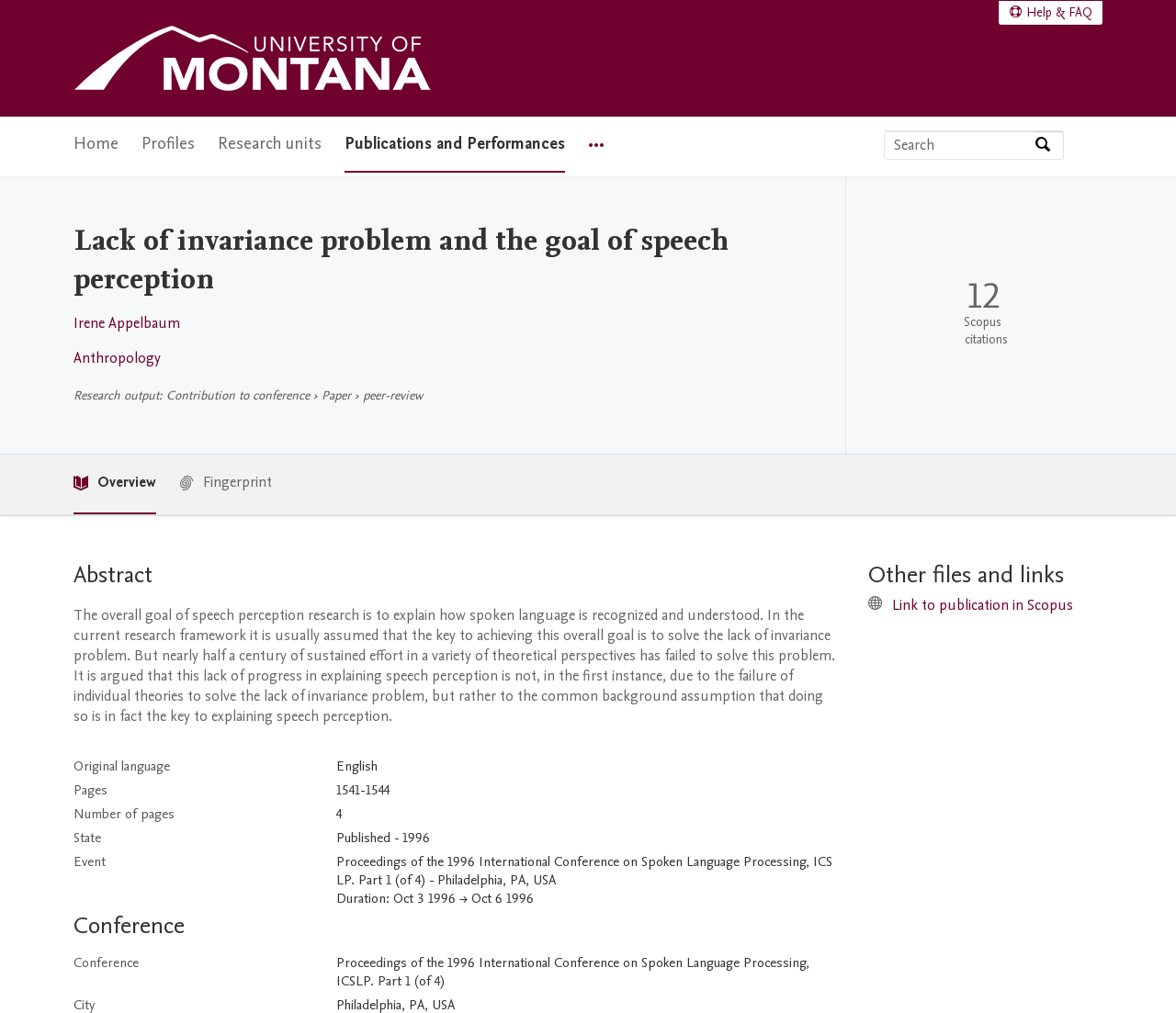What is the research output of Irene Appelbaum?
Using the image, respond with a single word or phrase.

Contribution to conference